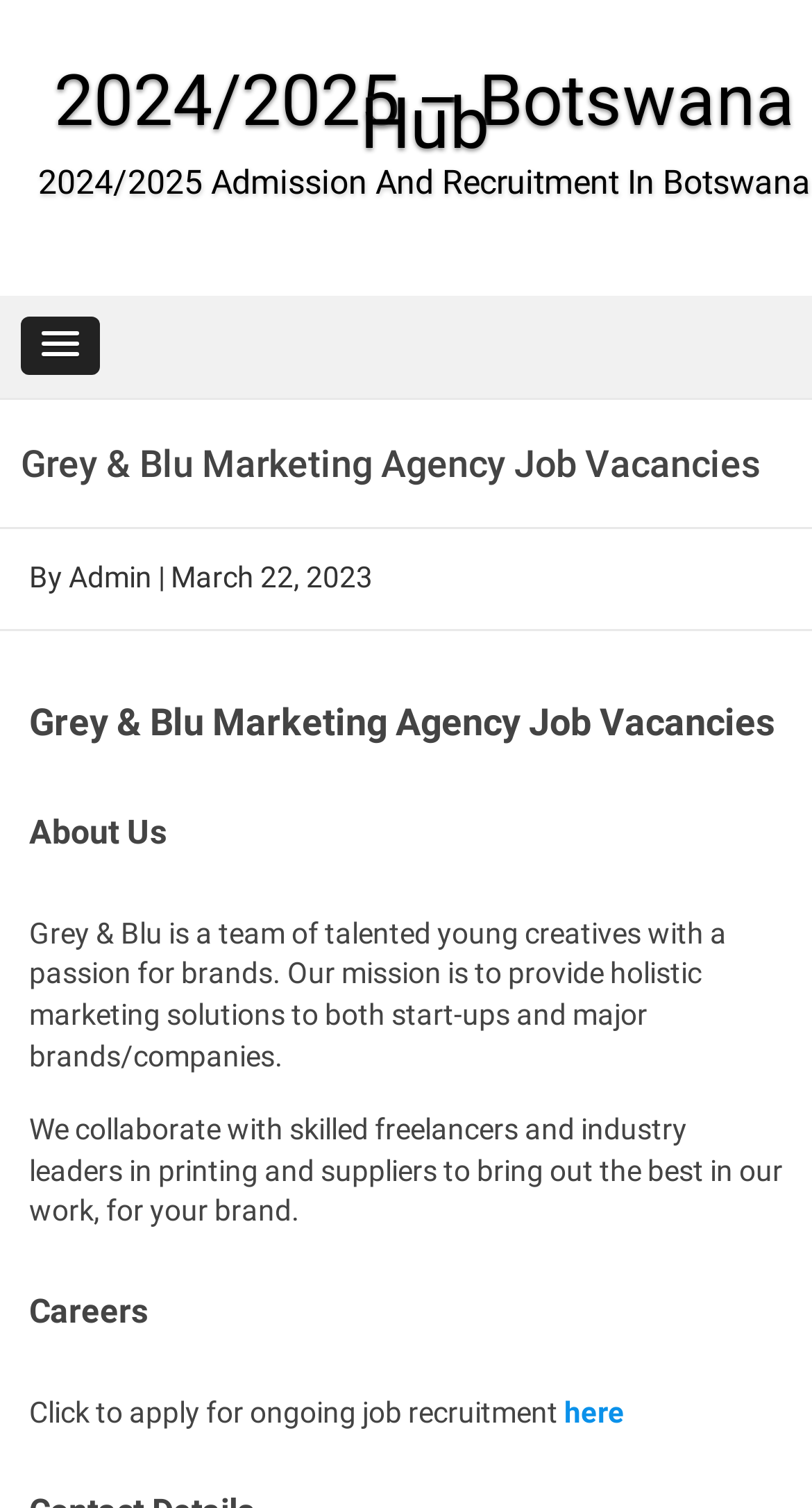What is the mission of Grey & Blu?
Give a detailed and exhaustive answer to the question.

The mission of Grey & Blu can be found in the static text 'Grey & Blu is a team of talented young creatives with a passion for brands. Our mission is to provide holistic marketing solutions to both start-ups and major brands/companies.' which is located in the middle of the webpage, describing the agency's mission.